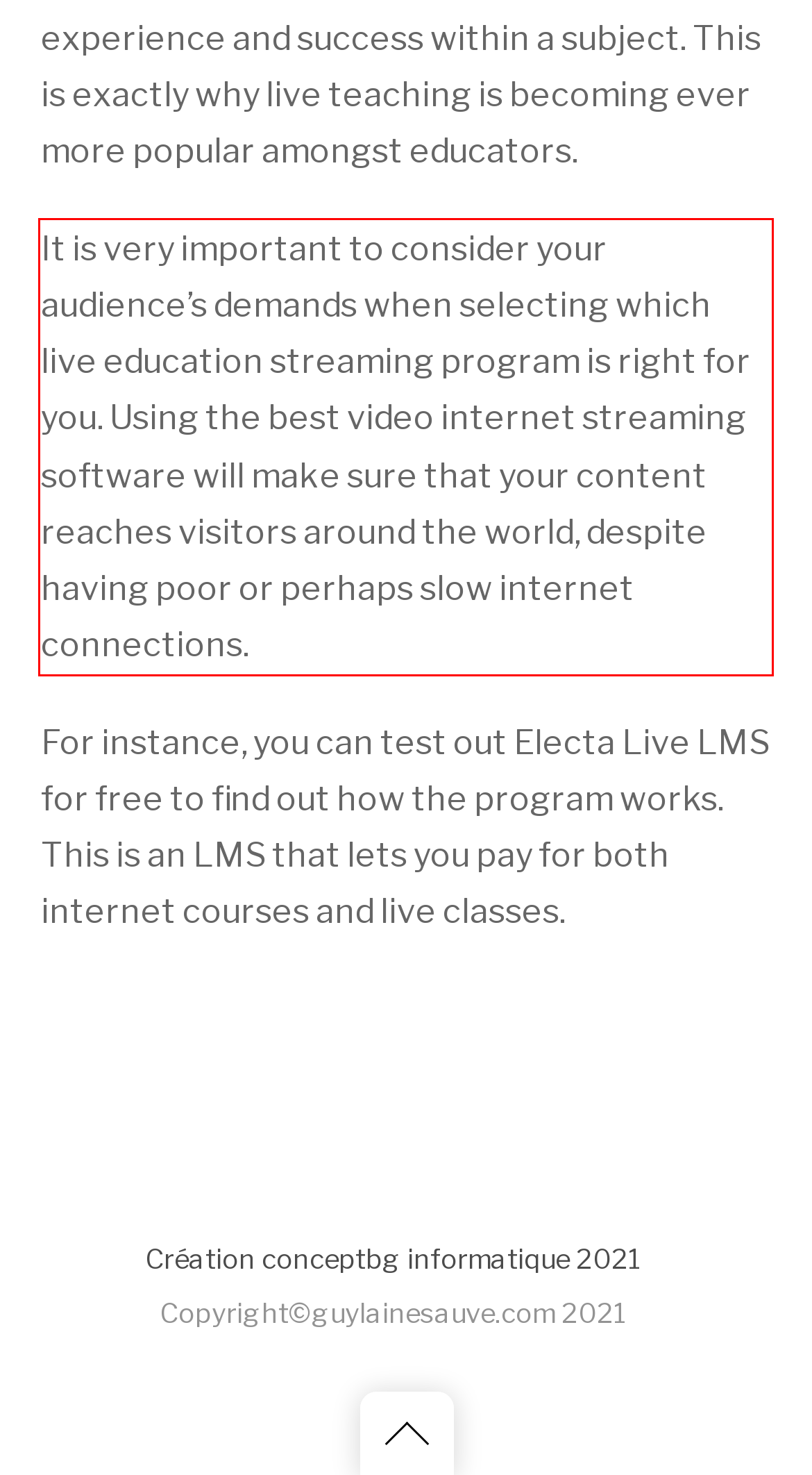Given the screenshot of the webpage, identify the red bounding box, and recognize the text content inside that red bounding box.

It is very important to consider your audience’s demands when selecting which live education streaming program is right for you. Using the best video internet streaming software will make sure that your content reaches visitors around the world, despite having poor or perhaps slow internet connections.